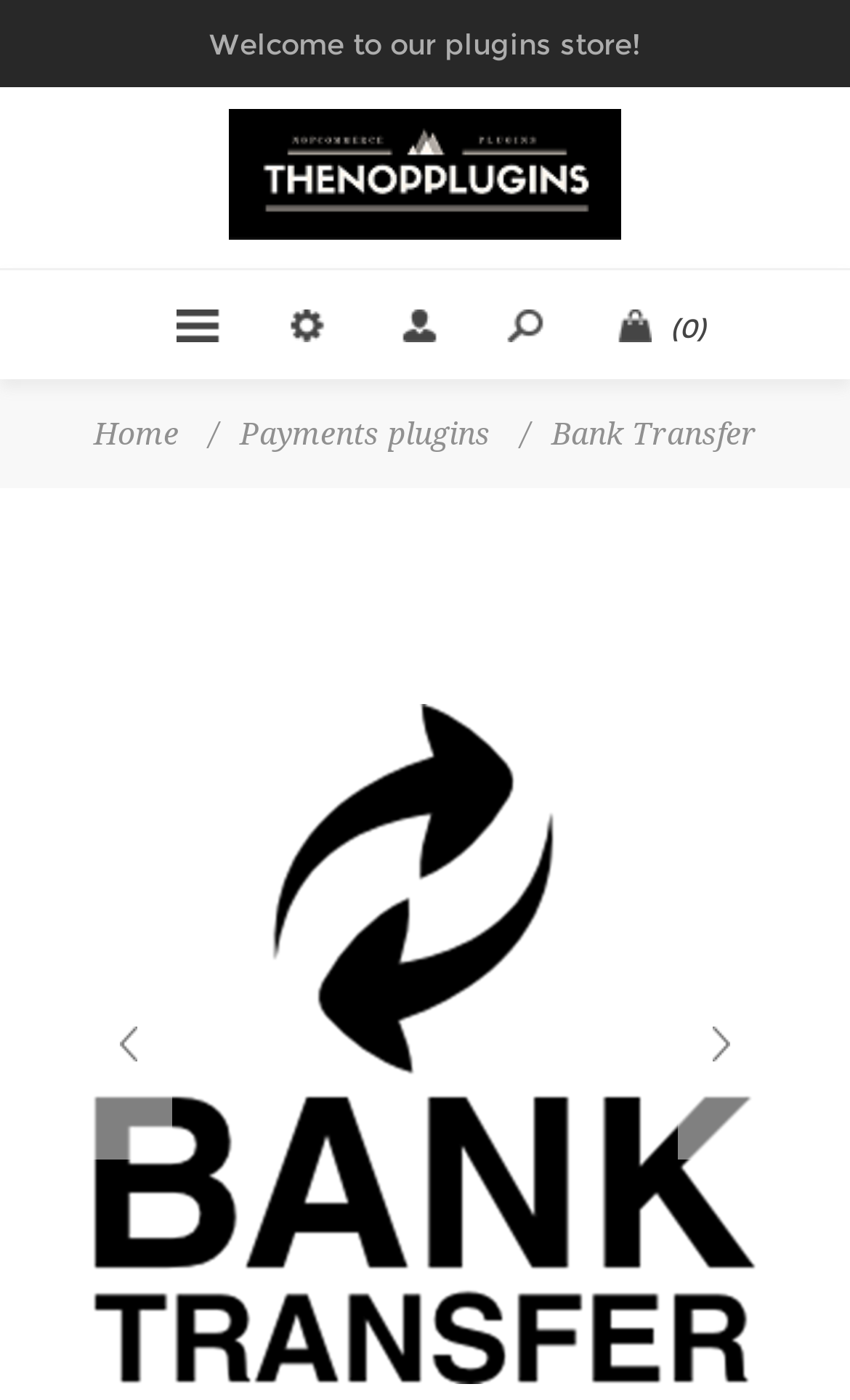Please give a one-word or short phrase response to the following question: 
What is the name of the plugin store?

thenopplugins